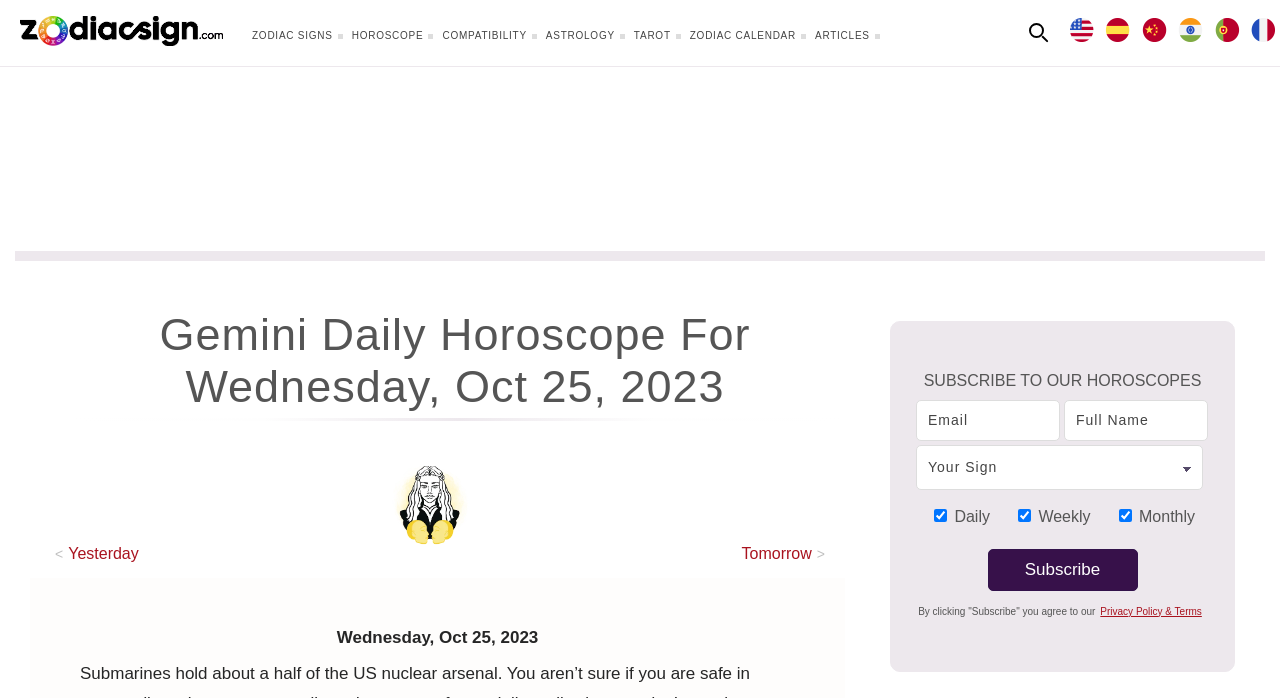What is the current date of the horoscope?
Answer the question in as much detail as possible.

The current date of the horoscope is mentioned in the heading 'Gemini Daily Horoscope For Wednesday, Oct 25, 2023'.